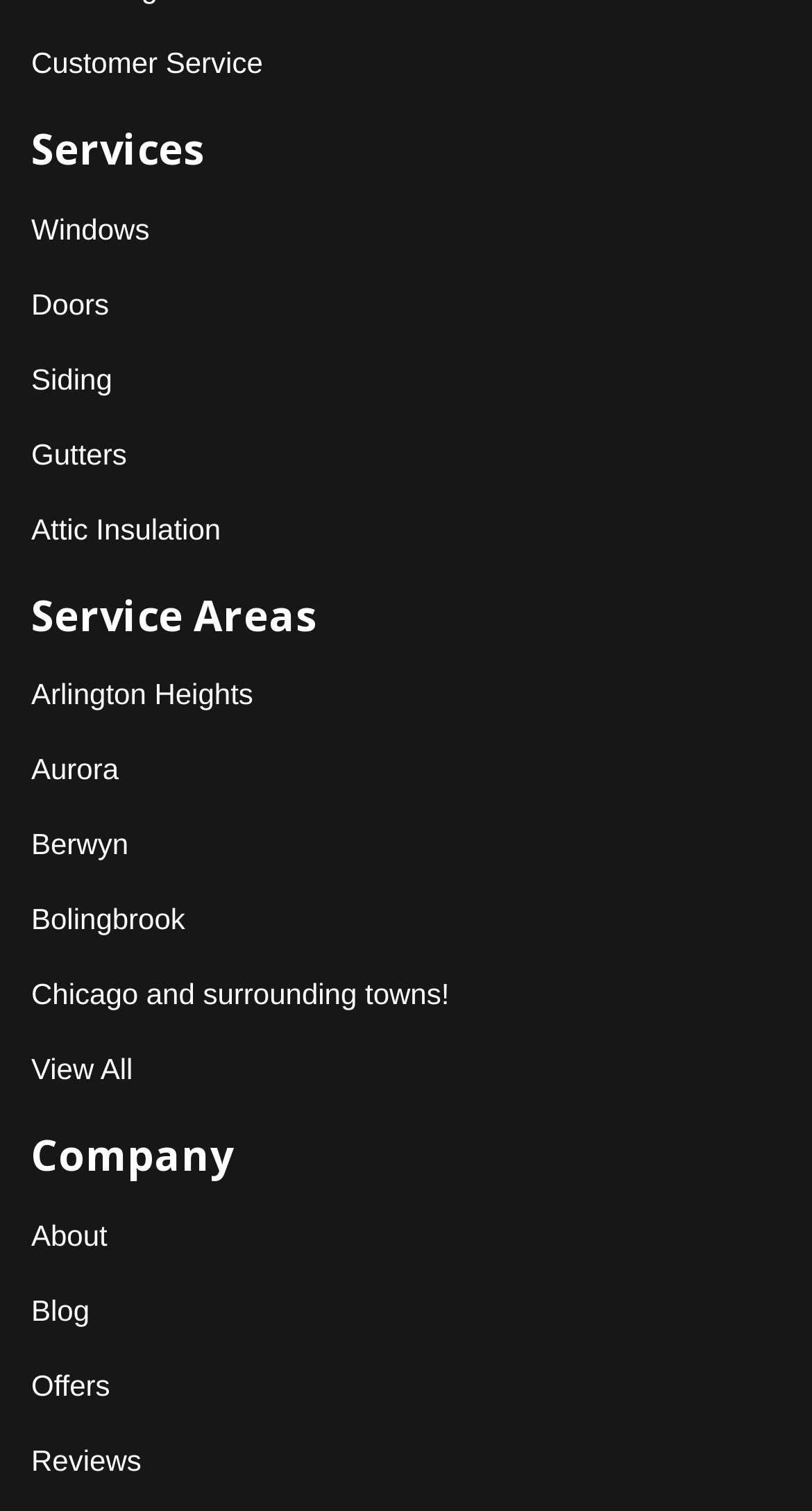Provide a short answer using a single word or phrase for the following question: 
What is the first service listed?

Windows